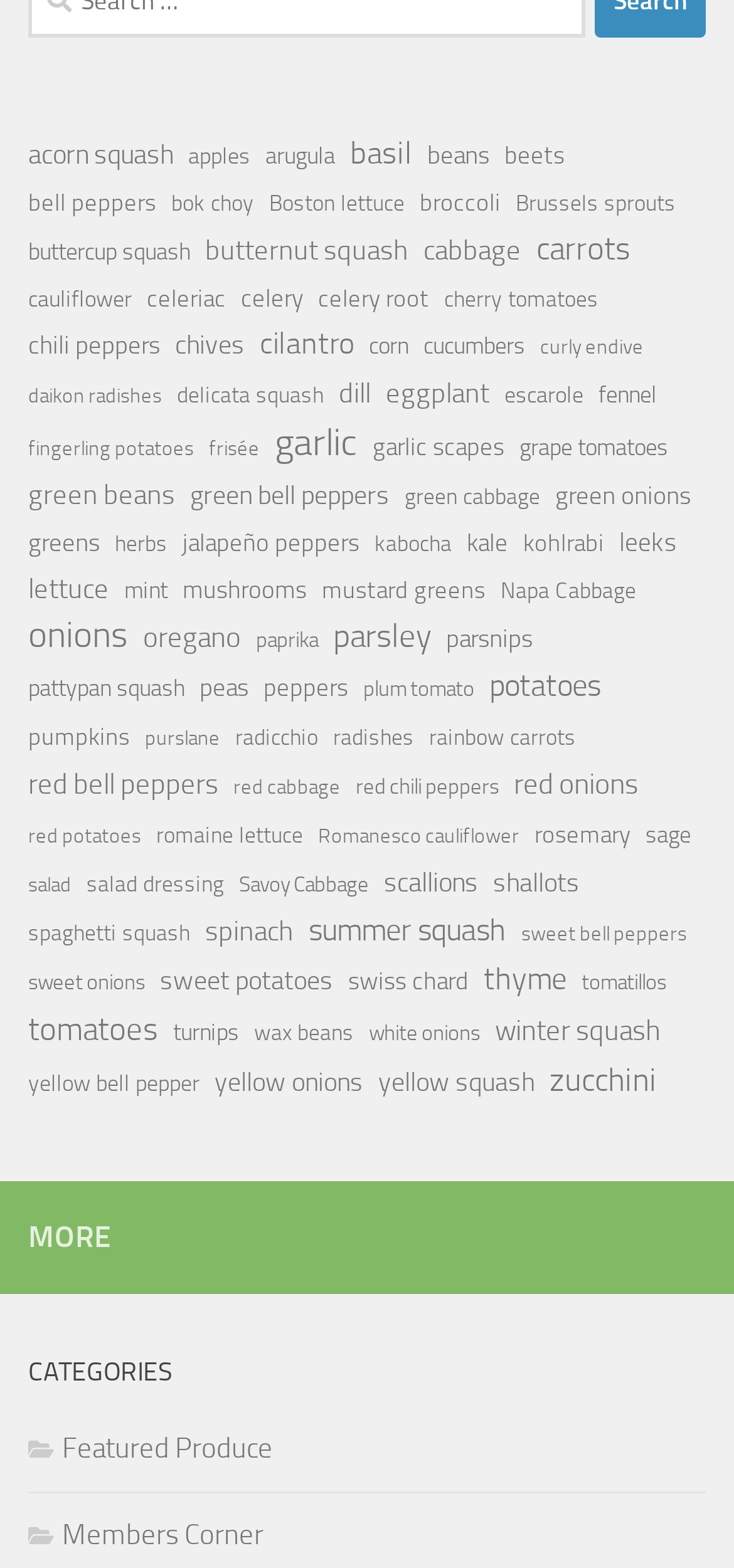Please locate the bounding box coordinates of the region I need to click to follow this instruction: "explore basil".

[0.477, 0.084, 0.562, 0.113]